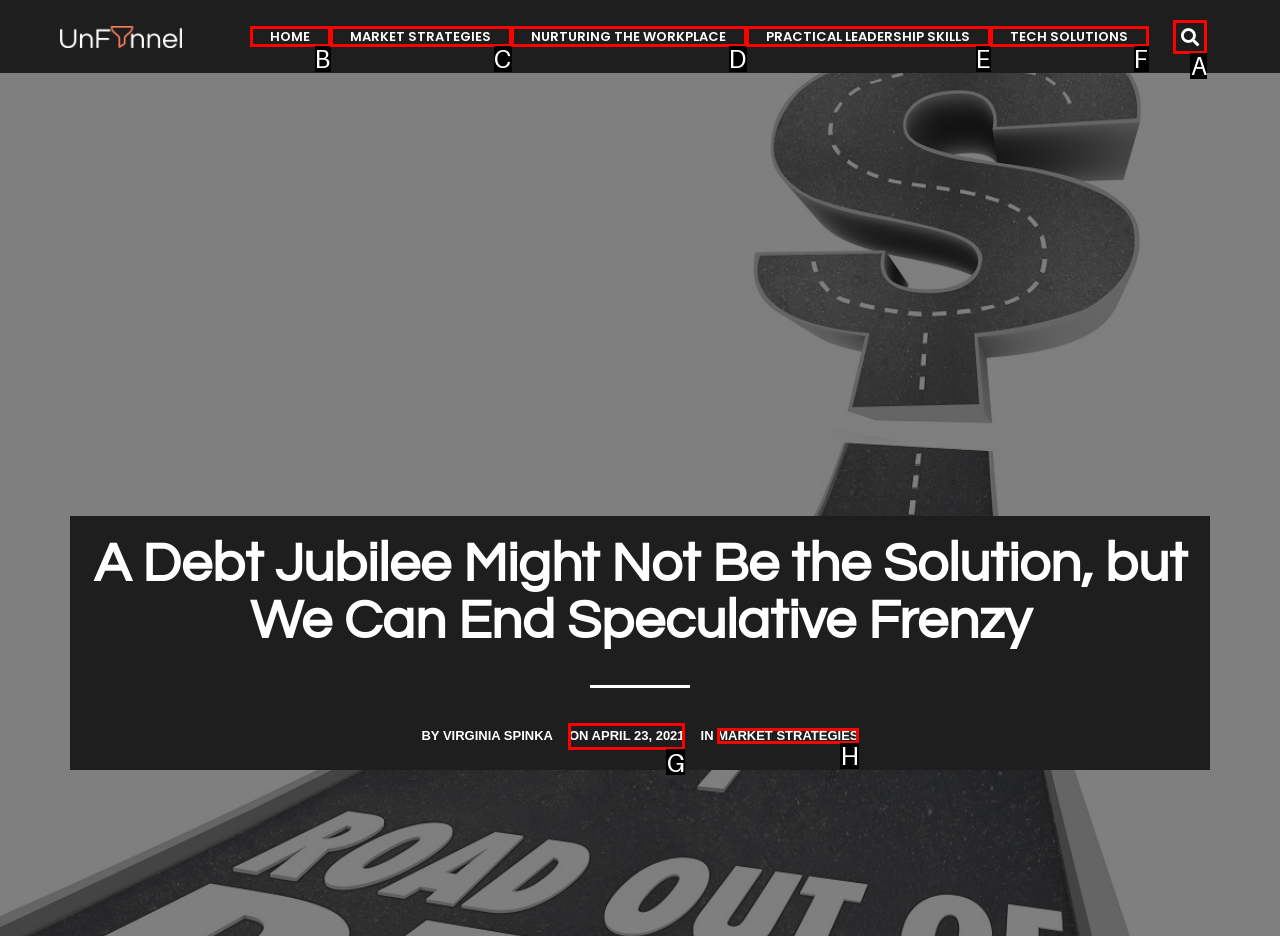Select the correct option based on the description: Market Strategies
Answer directly with the option’s letter.

H